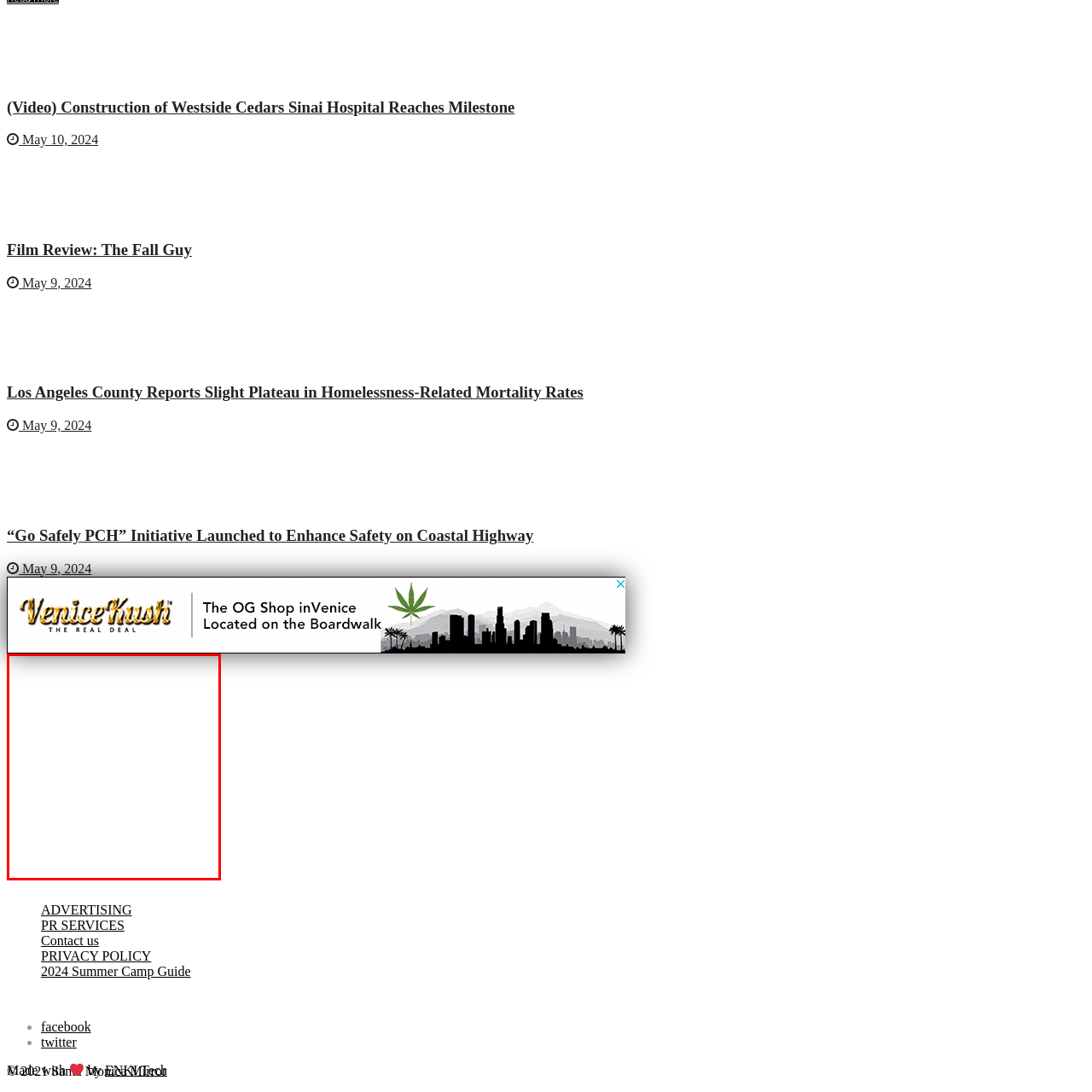Focus on the part of the image that is marked with a yellow outline and respond in detail to the following inquiry based on what you observe: 
What is the characteristic of the webpage's layout?

The overall layout of the webpage suggests that it is organized and user-friendly, which means that the content is presented in a clear and structured manner, making it easy for users to access and navigate through the webpage.